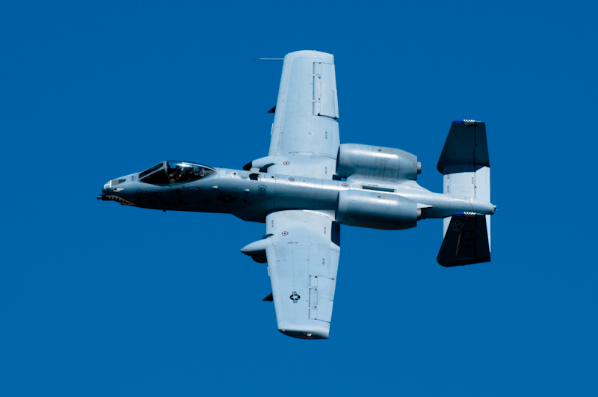Generate an in-depth description of the image.

The image features a military aircraft, specifically the A-10 Thunderbolt II, commonly known as the "Warthog." The plane is captured from an overhead perspective against a bright blue sky, showcasing its distinctive design characterized by a unique nose shape and twin-engine configuration. The aircraft's gray color scheme, adorned with military insignia, emphasizes its robust and utilitarian nature, ideal for close air support missions. The A-10 is renowned for its durability and effectiveness in ground attack roles, making it a key asset in various military operations. The clarity of the image highlights the aircraft's features, including its powerful cannon and wing-mounted missiles, underscoring its formidable presence in aerial combat.